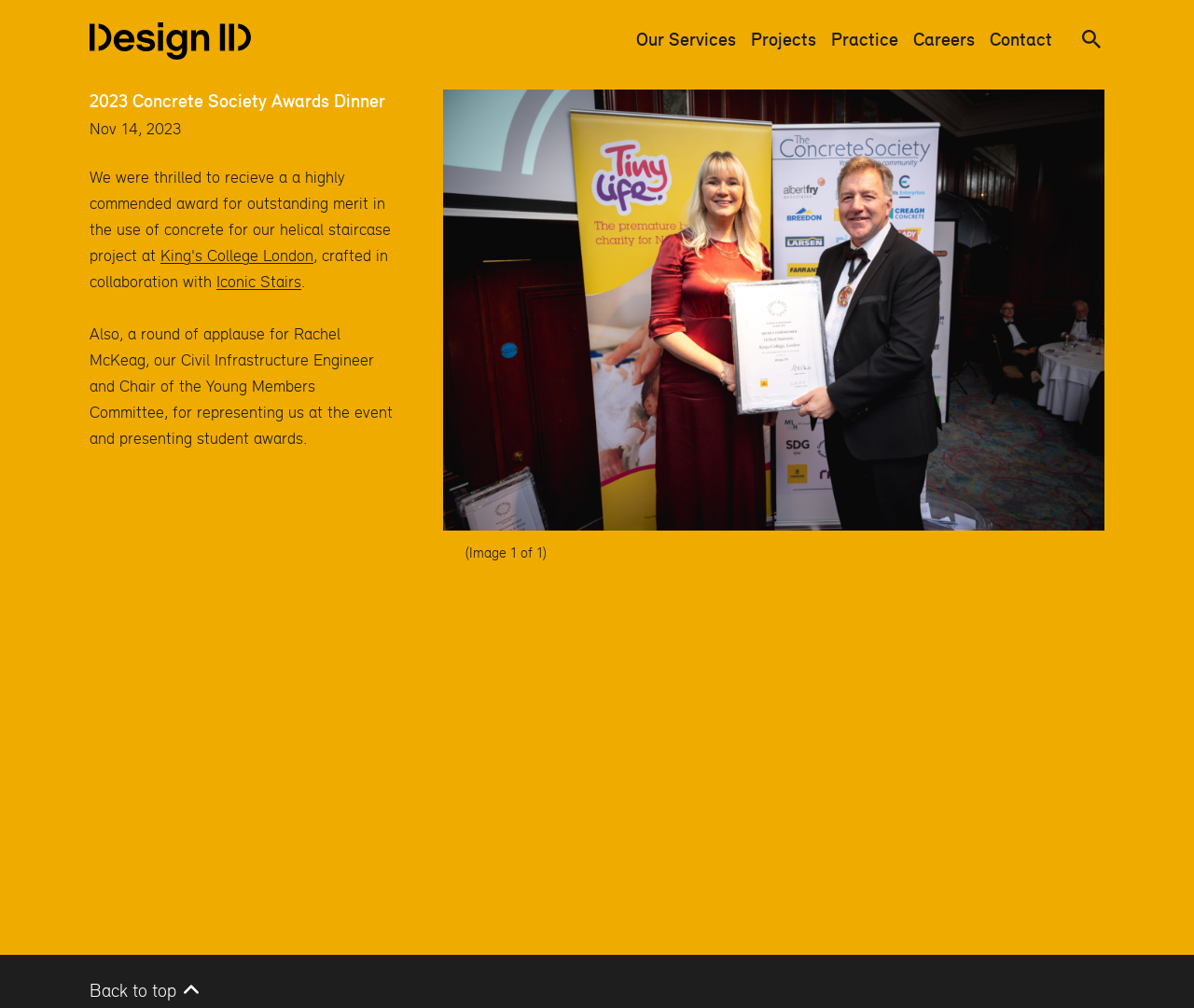Determine the bounding box coordinates of the target area to click to execute the following instruction: "go back to top."

[0.075, 0.969, 0.166, 0.995]